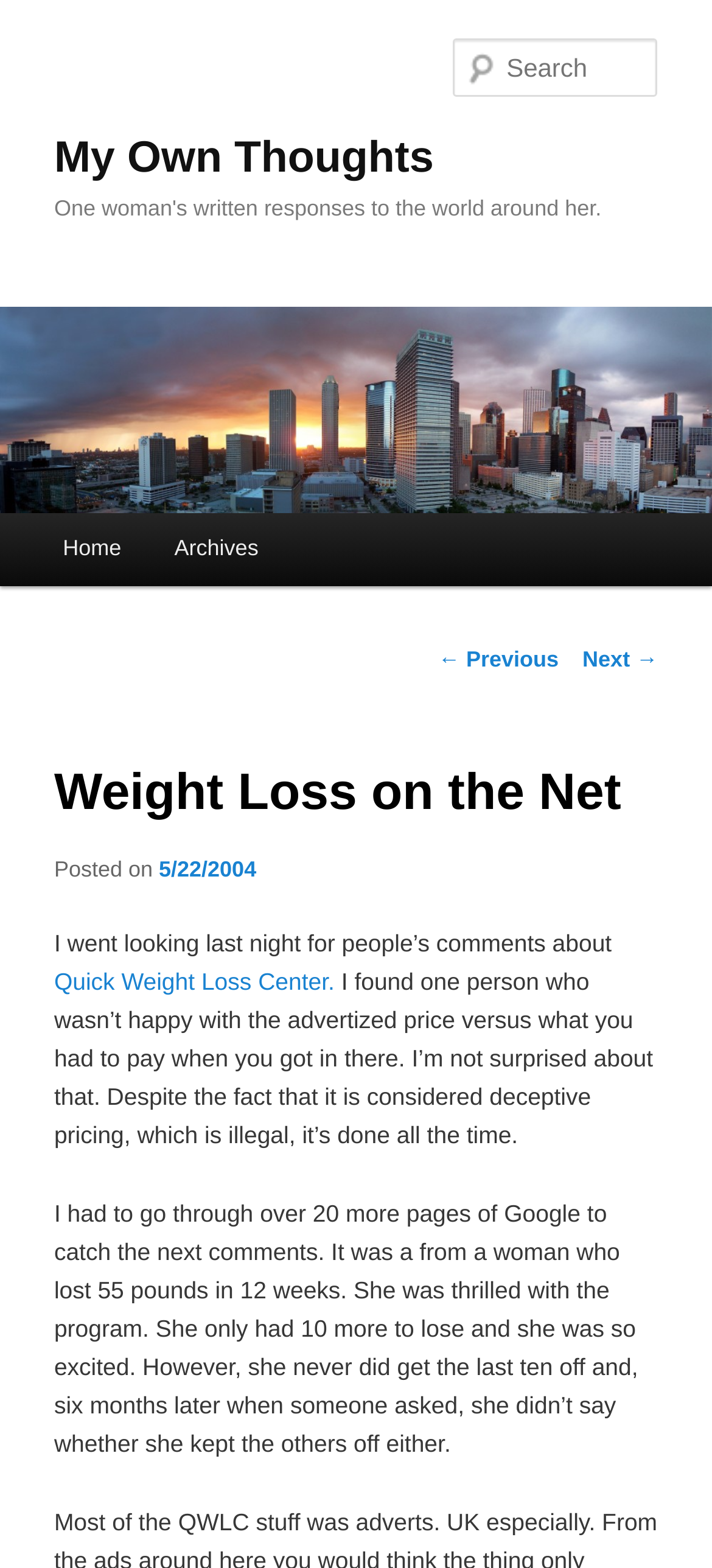Construct a thorough caption encompassing all aspects of the webpage.

The webpage is a personal blog titled "Weight Loss on the Net | My Own Thoughts" with a subtitle "One woman's written responses to the world around her." At the top, there is a heading "My Own Thoughts" with a link to the same title. Below it, there is a larger image with the same title.

On the top right, there is a search box labeled "Search". Below the image, there is a main menu with links to "Home" and "Archives". To the right of the main menu, there are links to navigate through posts, including "← Previous" and "Next →".

The main content of the page is a blog post titled "Weight Loss on the Net" with a date "5/22/2004" below it. The post discusses the author's search for comments about a weight loss center and shares two findings: one negative review about deceptive pricing and another positive review from a woman who lost 55 pounds in 12 weeks. The post is divided into paragraphs with a clear structure, making it easy to follow.